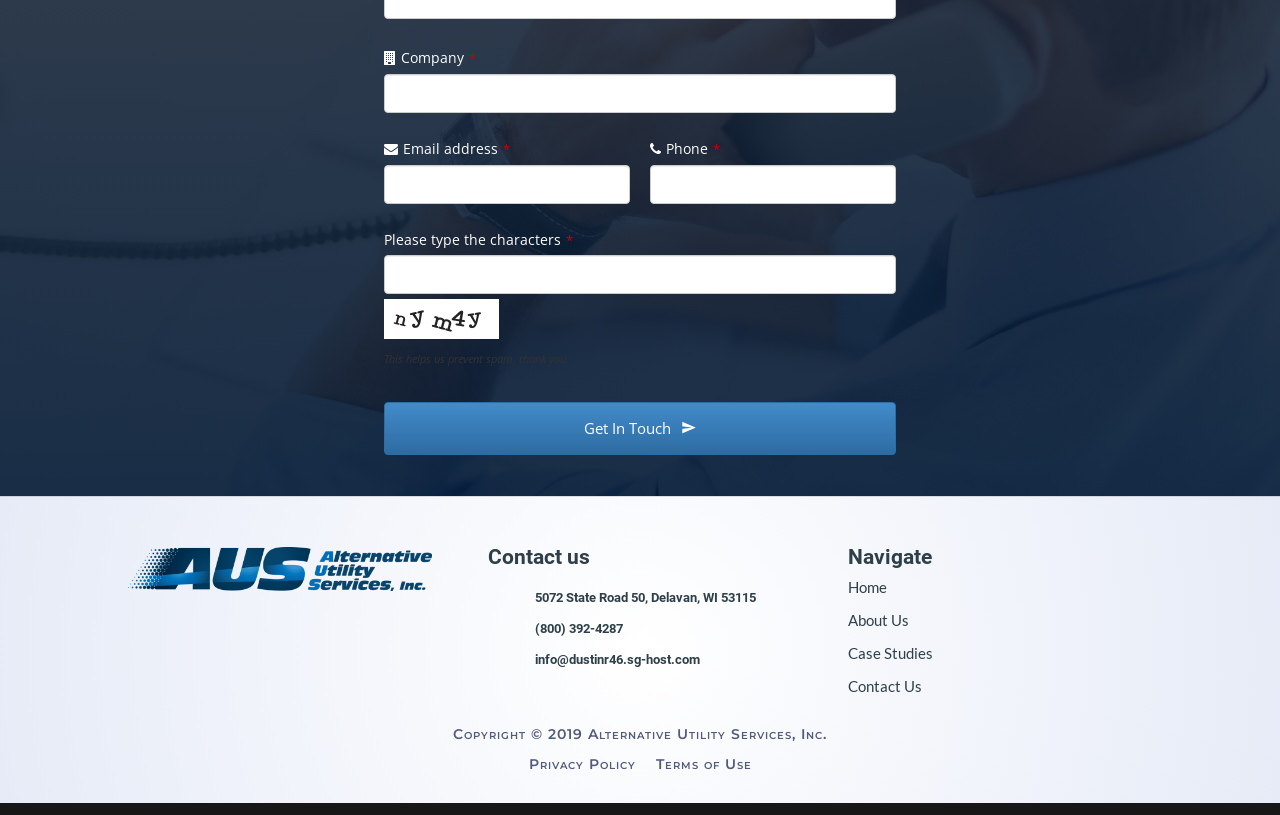What is the company's phone number?
Refer to the screenshot and deliver a thorough answer to the question presented.

I found the phone number by looking at the layout tables at the bottom of the page, where the contact information is displayed. The phone number is listed as '(800) 392-4287'.